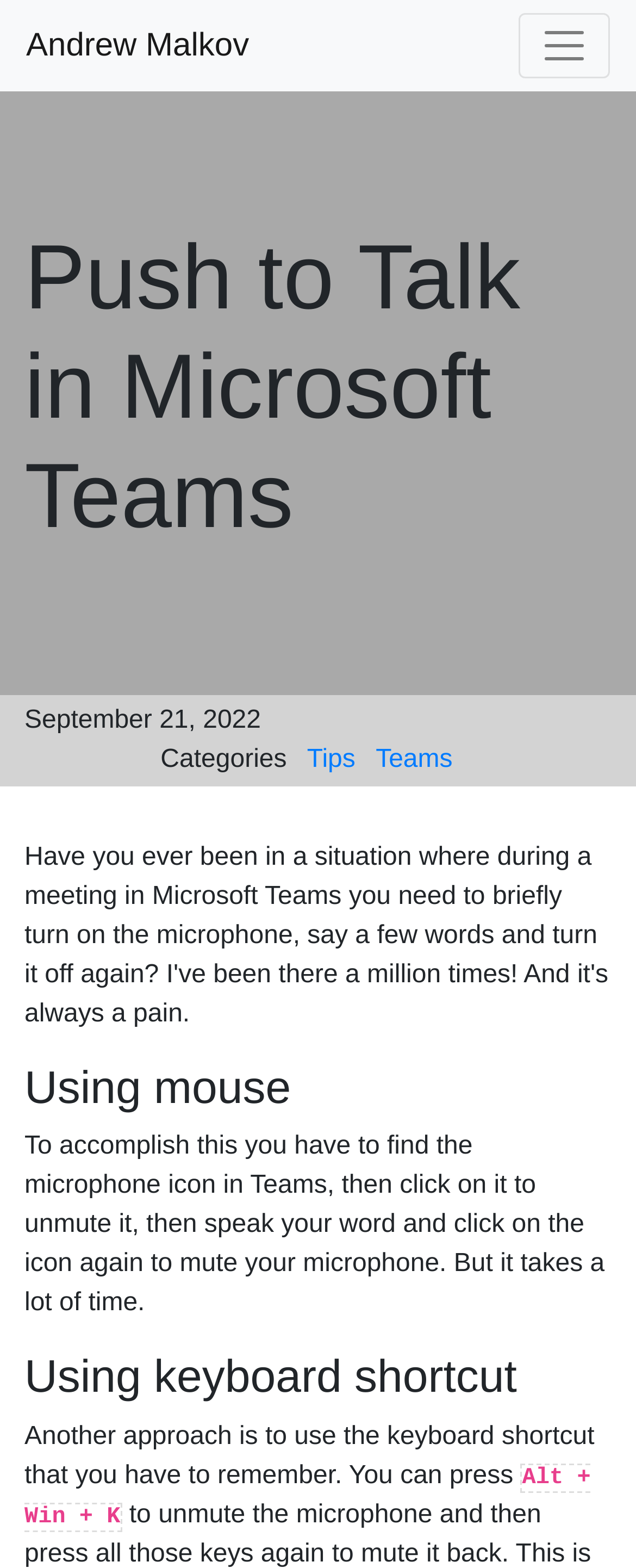Convey a detailed summary of the webpage, mentioning all key elements.

The webpage is about Andrew Malkov's article on "Push to Talk in Microsoft Teams". At the top left, there is a link to Andrew Malkov's profile. On the top right, there is a button to toggle navigation, which is not expanded. 

Below the navigation button, there is a heading that repeats the title "Push to Talk in Microsoft Teams". The date "September 21, 2022" is displayed below the title, followed by a section labeled "Categories" with links to "Tips" and "Teams". 

The main content of the article is divided into two sections. The first section, headed "Using mouse", explains a step-by-step process to unmute and mute the microphone in Teams using the mouse. The text describes the process in detail, mentioning the need to find the microphone icon, click on it, speak, and then click again to mute.

The second section, headed "Using keyboard shortcut", describes an alternative approach using a keyboard shortcut. The text explains that this method requires remembering the shortcut, which is "Alt + Win + K", displayed prominently in the text.